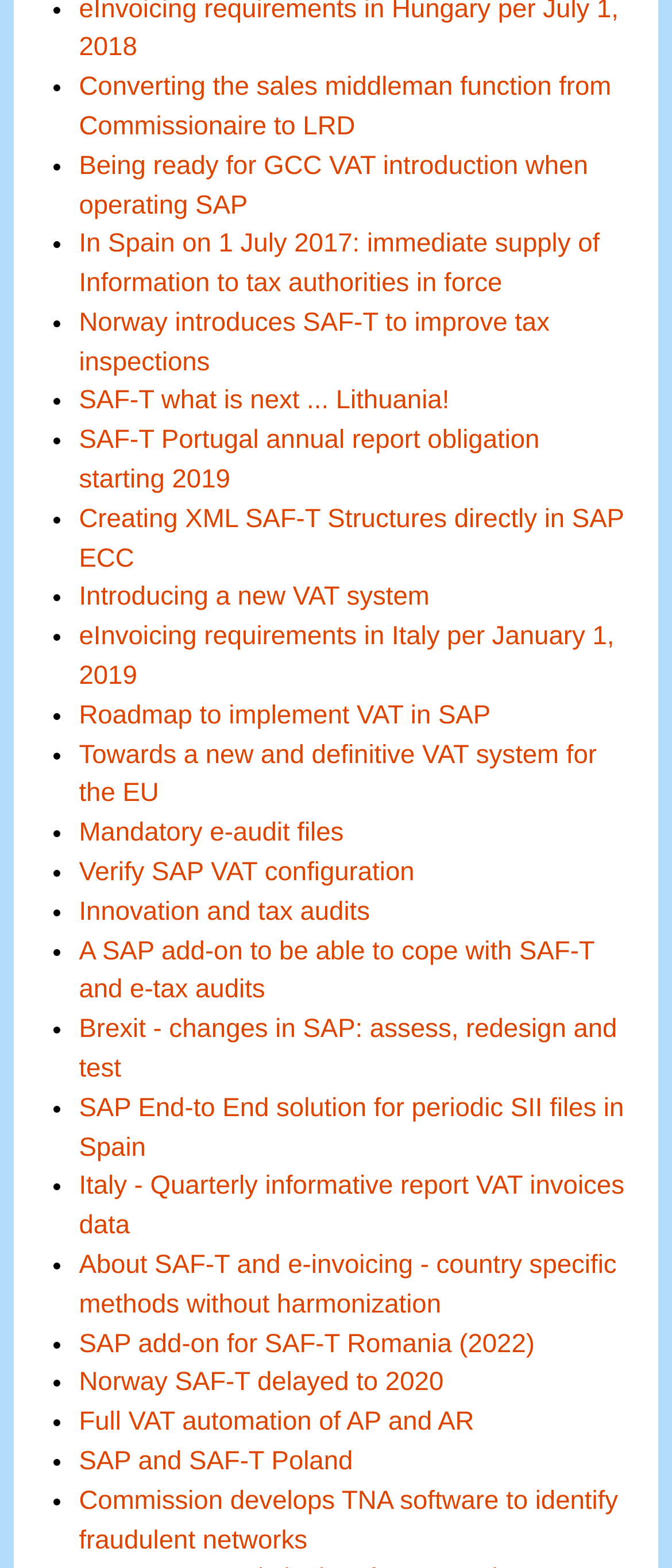What is the vertical position of the 10th link?
Please describe in detail the information shown in the image to answer the question.

I compared the y1 and y2 coordinates of the 10th link element with those of the 11th link element, and determined that the 10th link is above the 11th link vertically.